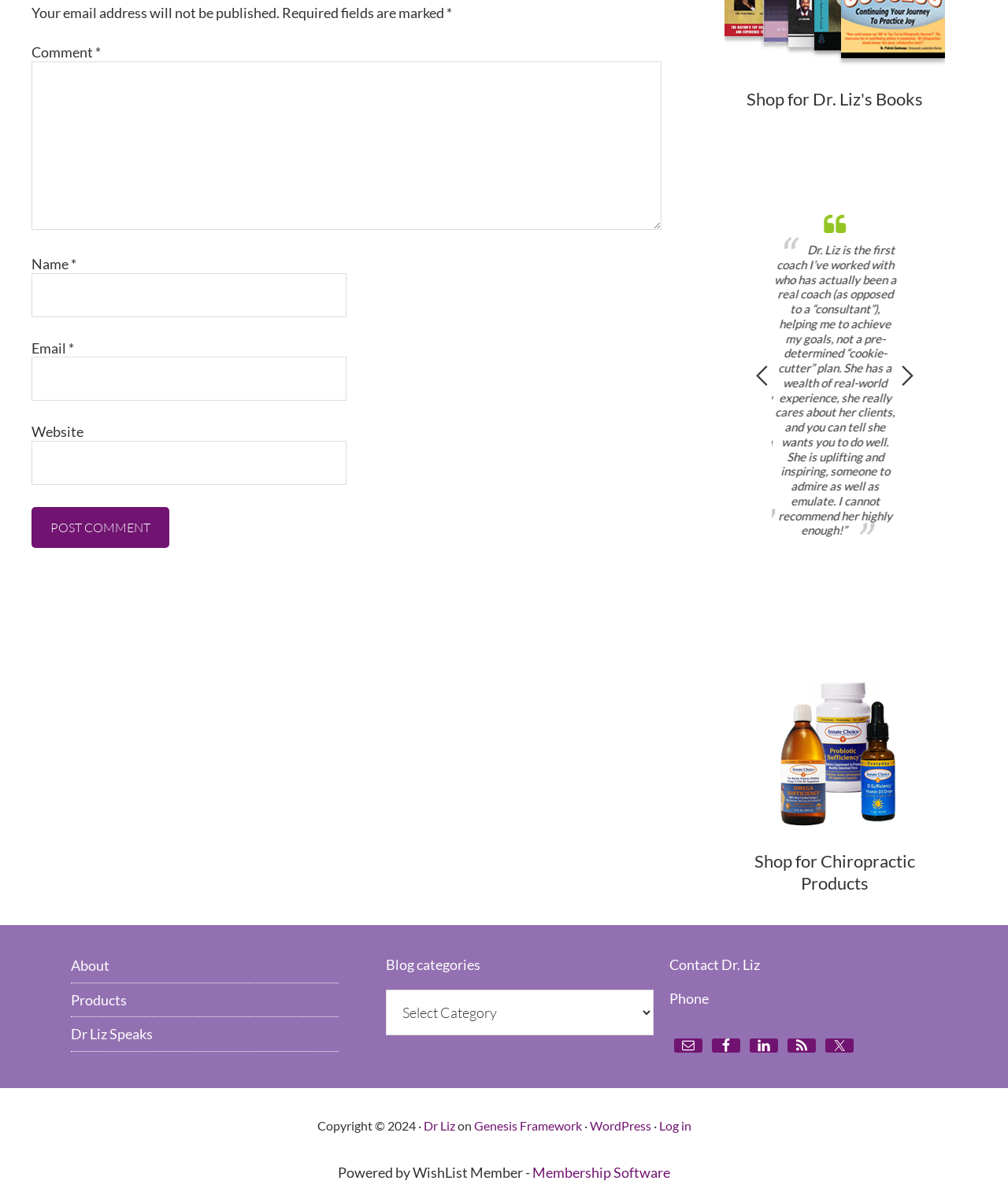What is the text of the static text above the comment section?
Based on the visual, give a brief answer using one word or a short phrase.

Your email address will not be published.